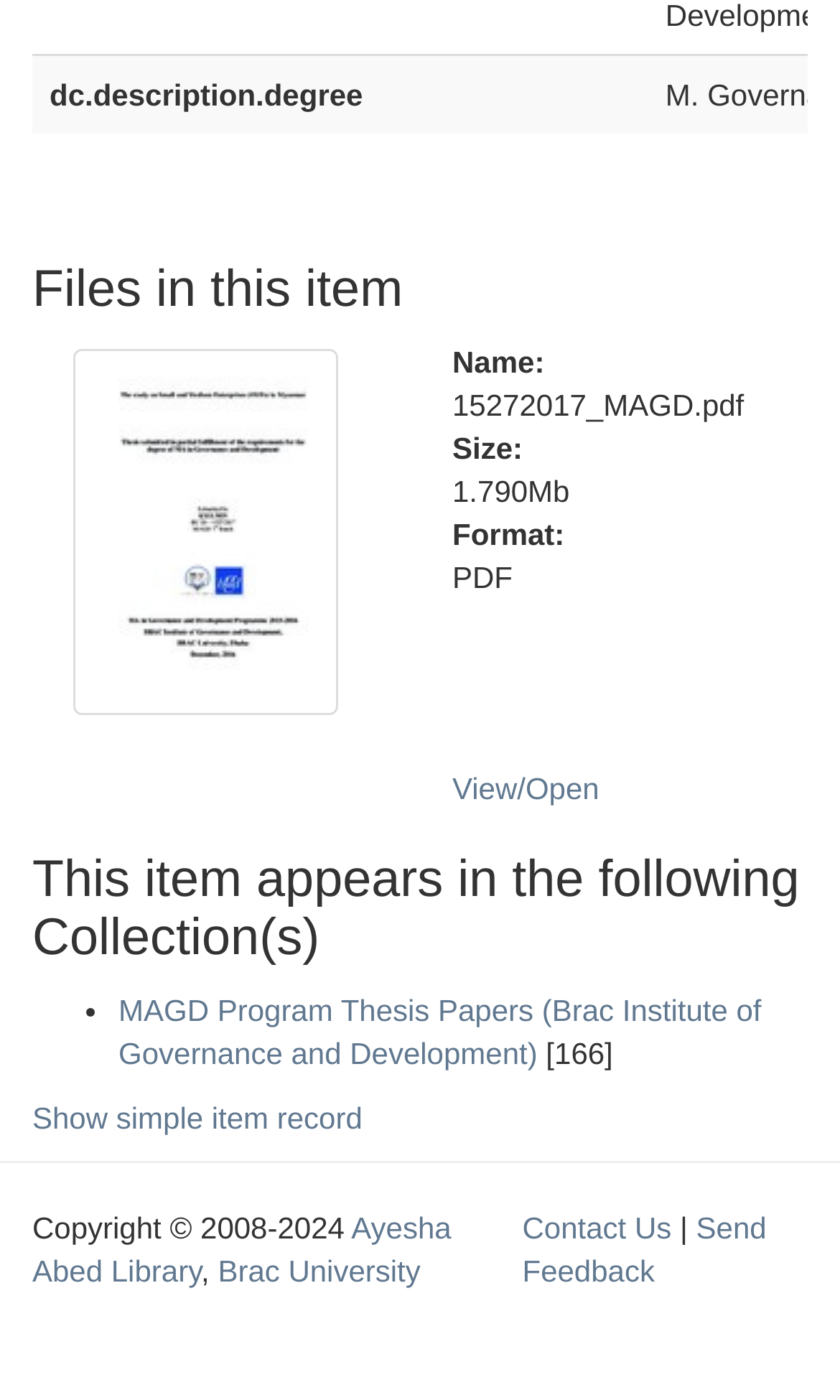Using details from the image, please answer the following question comprehensively:
What is the copyright information?

The copyright information can be found at the bottom of the webpage, in the content info section. The text 'Copyright © 2008-2024' is listed as the copyright information, indicating the years of copyright.